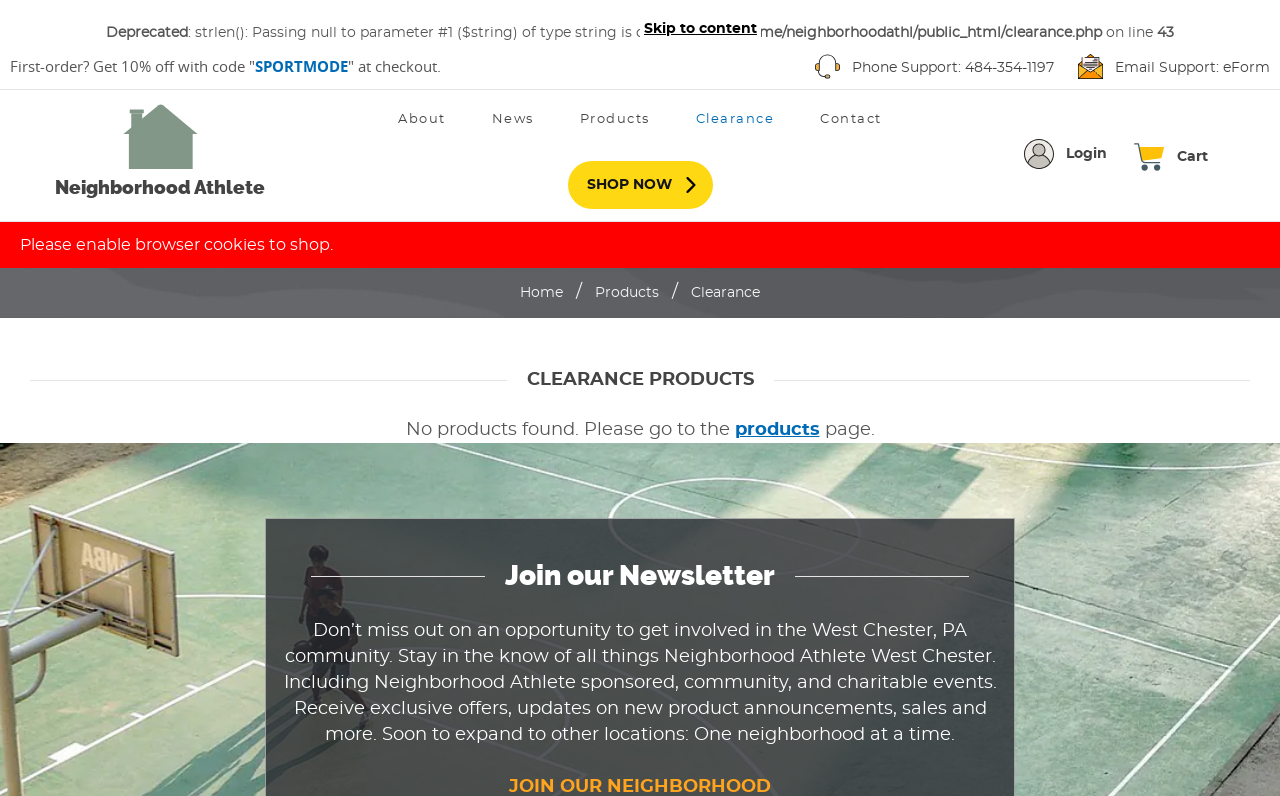Please mark the bounding box coordinates of the area that should be clicked to carry out the instruction: "Login to your account".

[0.794, 0.16, 0.877, 0.228]